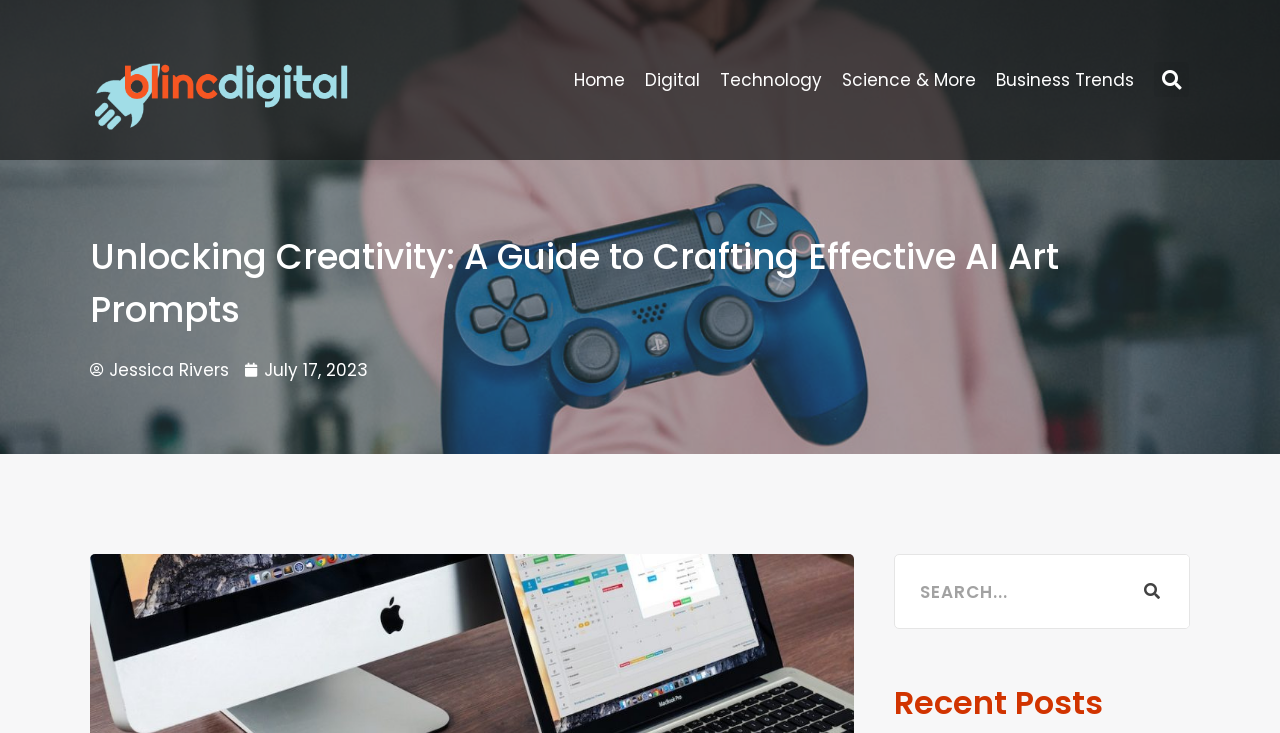Answer with a single word or phrase: 
What is the date of the article?

July 17, 2023